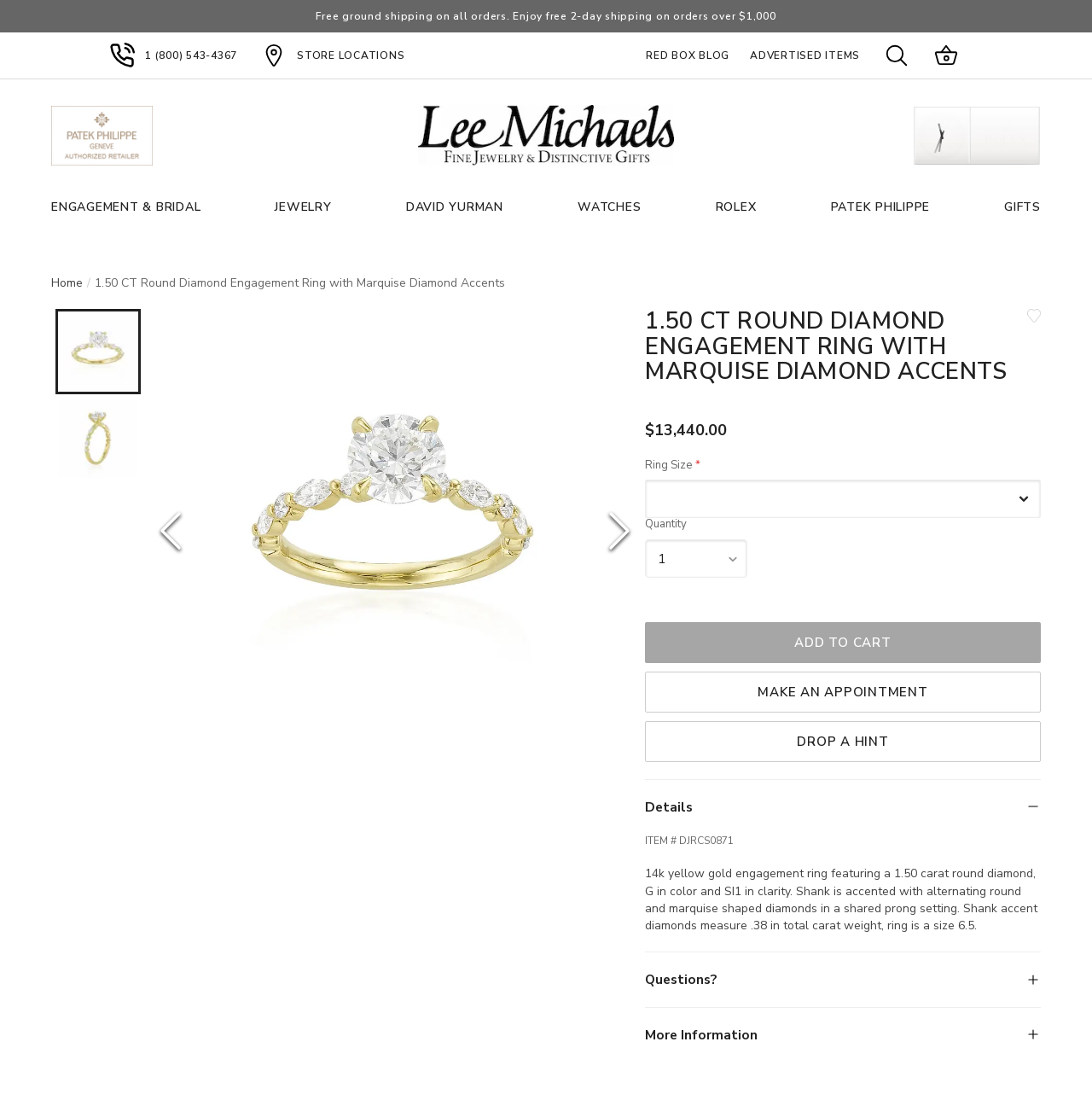What is the price of the engagement ring?
Please respond to the question with a detailed and informative answer.

The price of the engagement ring can be found in the product details section, where it is listed as '$13,440.00'.